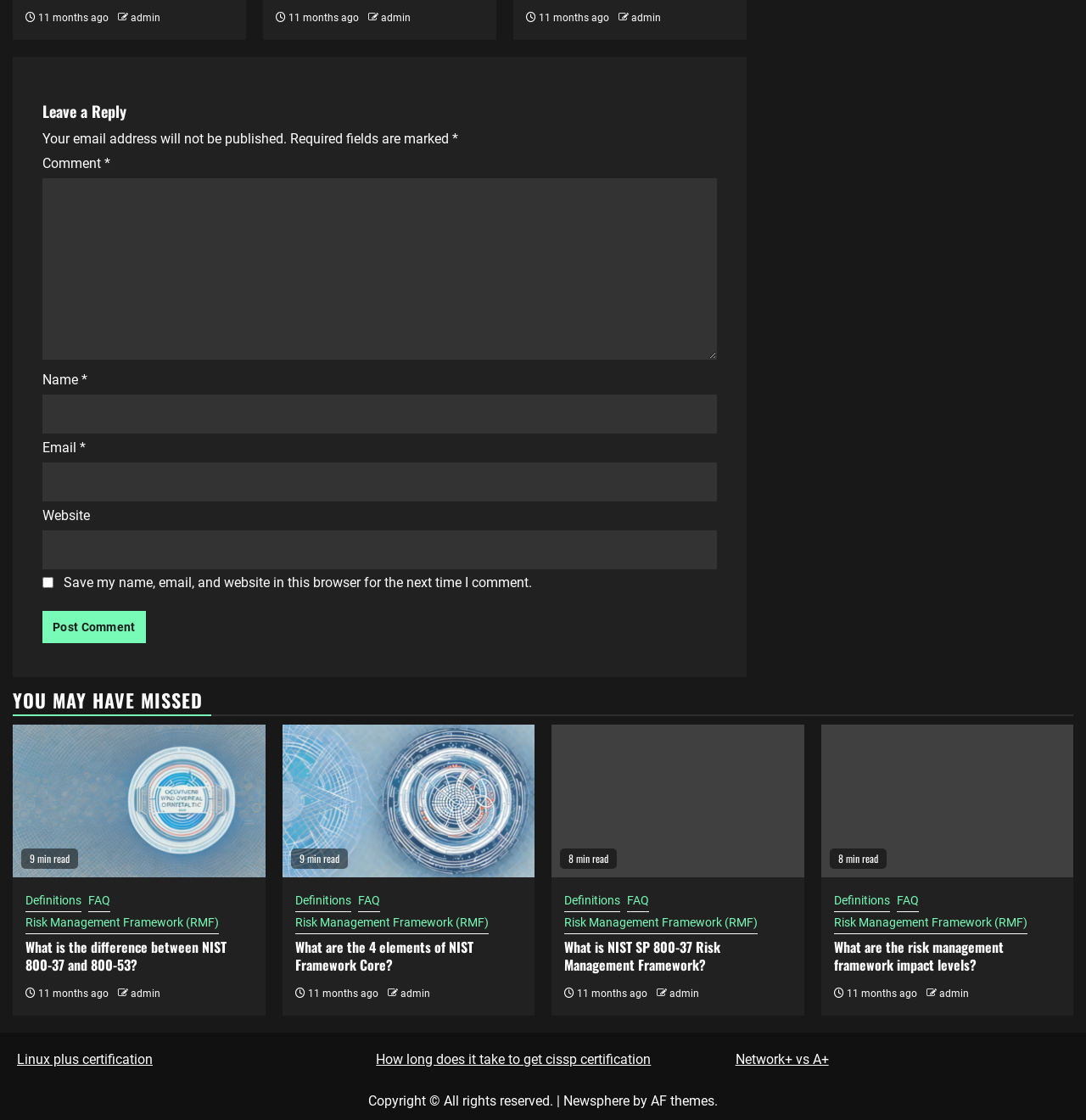How many comment fields are required? From the image, respond with a single word or brief phrase.

Three